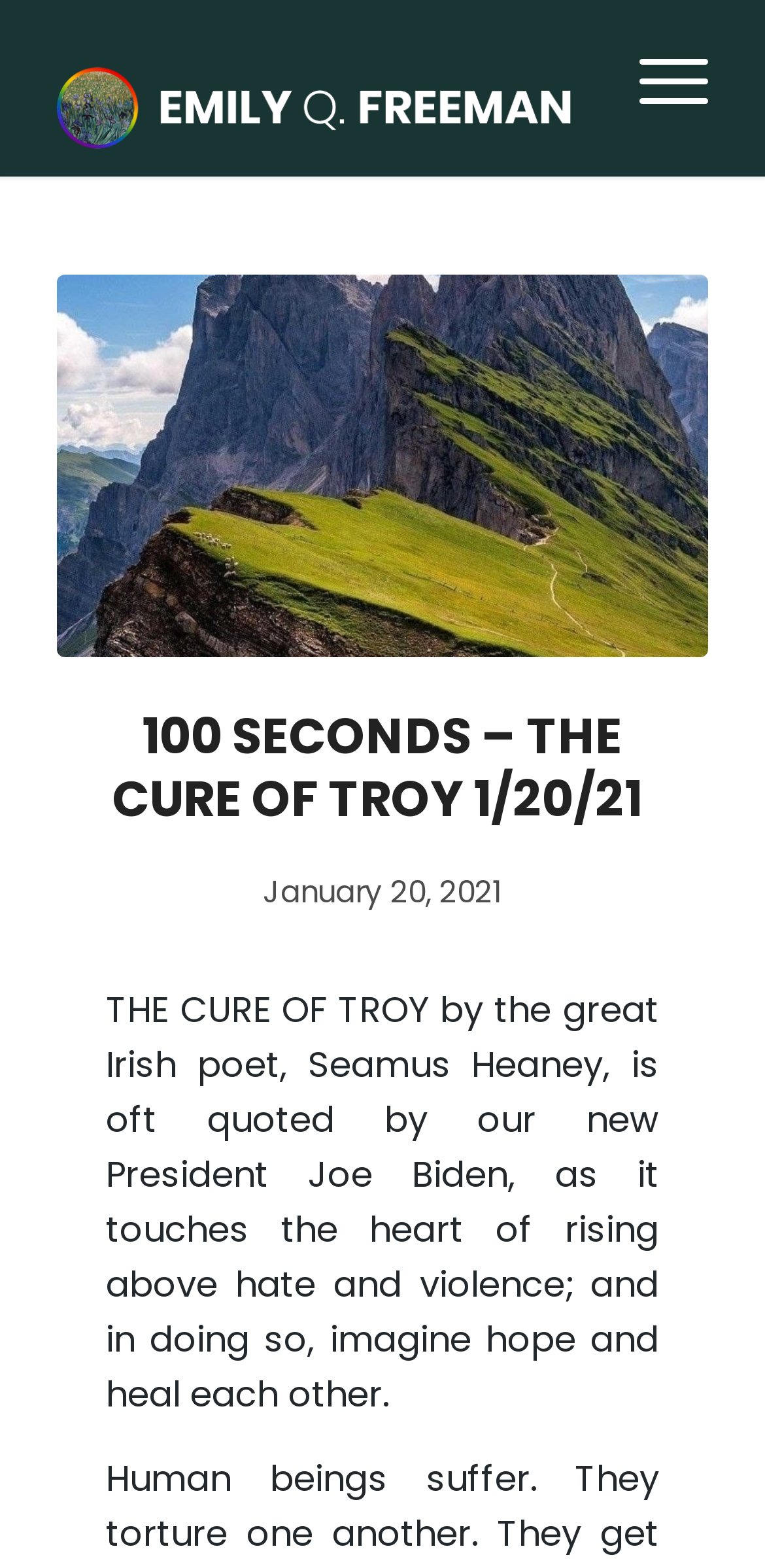Detail the various sections and features of the webpage.

This webpage appears to be a blog post or article about a poem called "The Cure of Troy" by Seamus Heaney. At the top left of the page, there is a layout table containing a link to the author's name, "Emily Q. Freeman", accompanied by a small image. 

To the right of this, there is a link with no text, and below it, a larger header section that spans most of the page's width. This header section contains a heading with the title "100 SECONDS – THE CURE OF TROY 1/20/21", which is also a link. Below the title, there is a time stamp indicating the post was published on January 20, 2021.

Below the header section, there is a block of text that summarizes the poem's theme, stating that it is often quoted by President Joe Biden and touches on the idea of rising above hate and violence to imagine hope and heal each other.